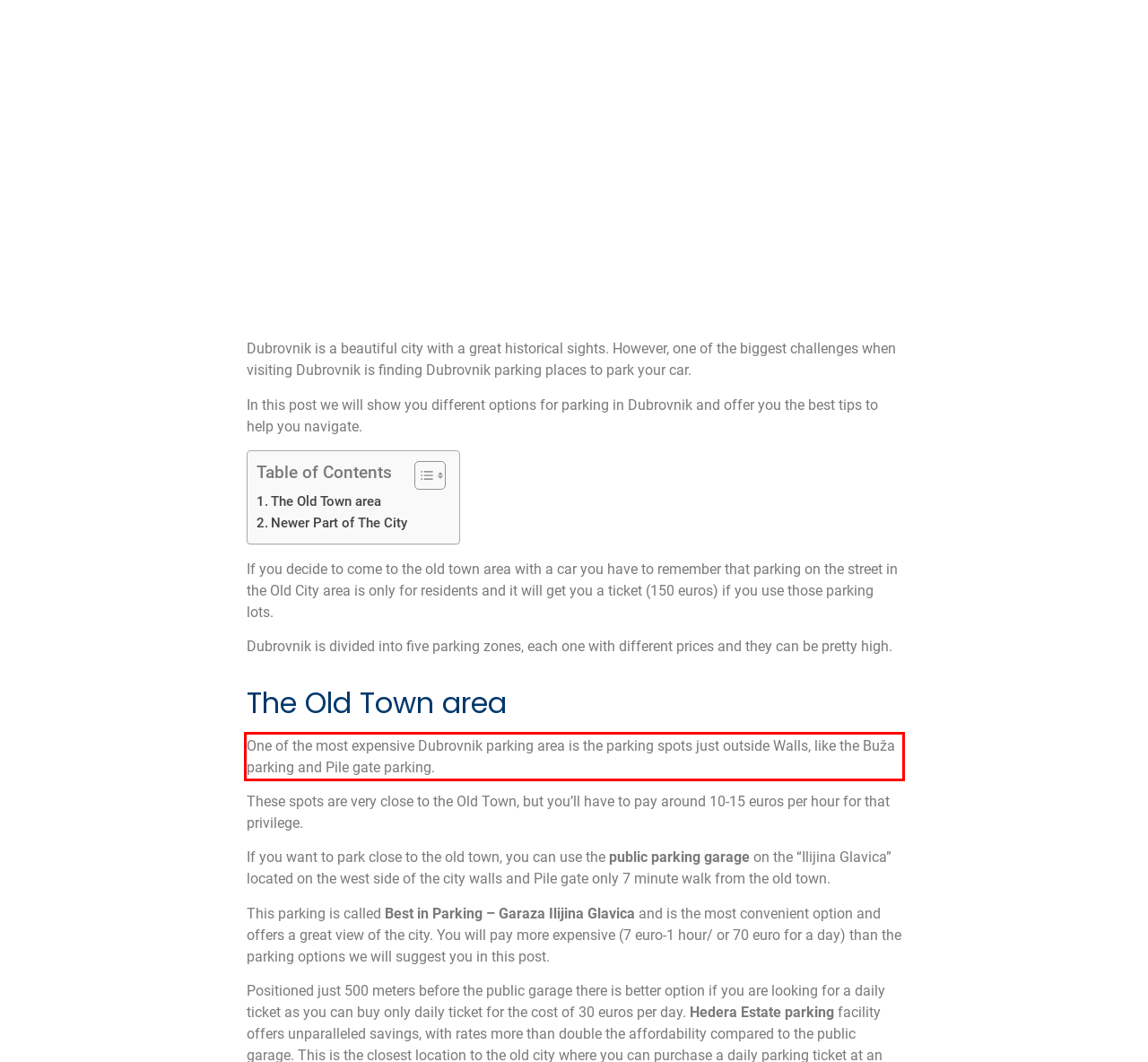You have a screenshot of a webpage with a red bounding box. Identify and extract the text content located inside the red bounding box.

One of the most expensive Dubrovnik parking area is the parking spots just outside Walls, like the Buža parking and Pile gate parking.